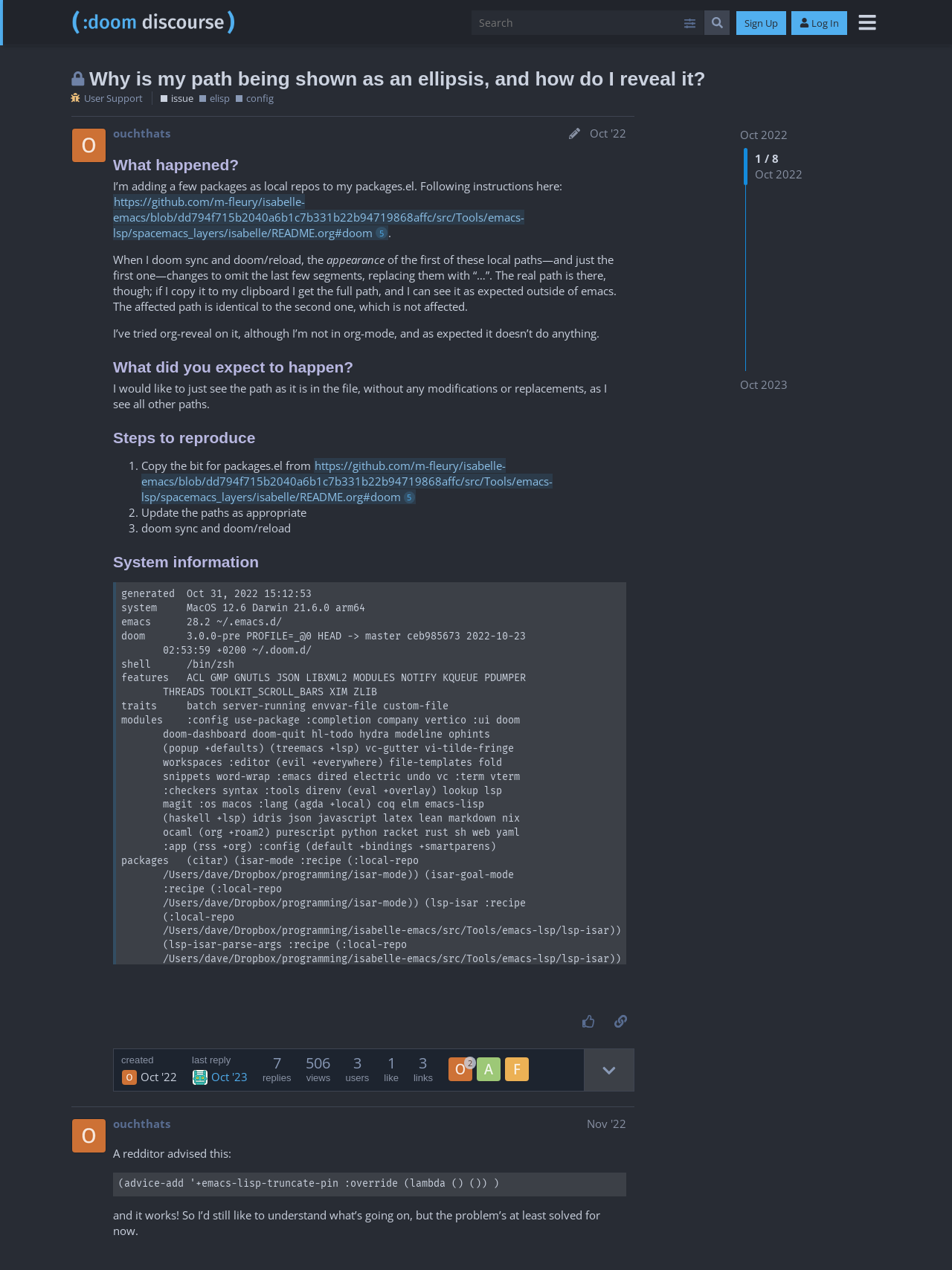Extract the main heading text from the webpage.

Why is my path being shown as an ellipsis, and how do I reveal it?